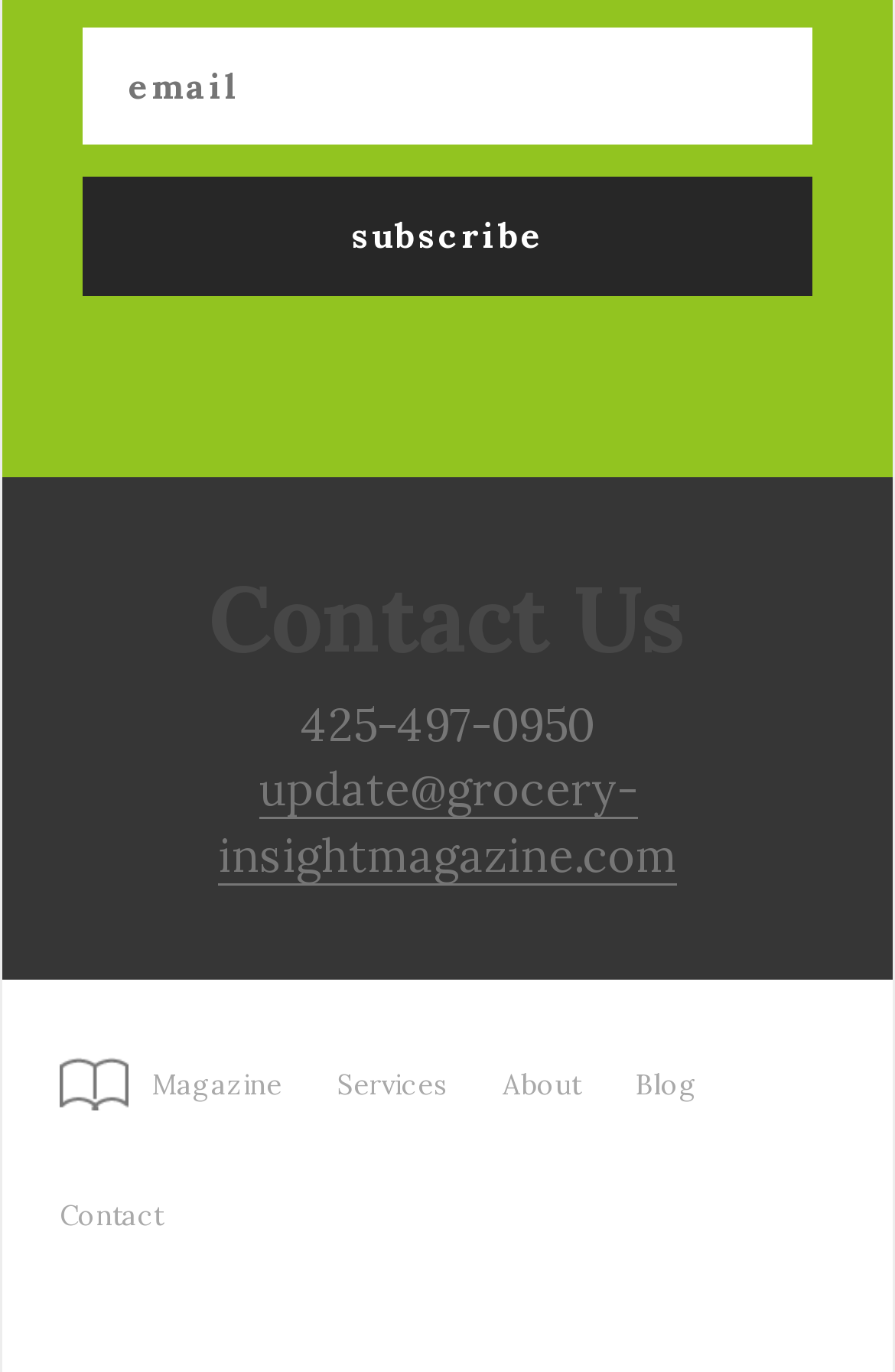Provide the bounding box coordinates in the format (top-left x, top-left y, bottom-right x, bottom-right y). All values are floating point numbers between 0 and 1. Determine the bounding box coordinate of the UI element described as: name="email" placeholder="Email"

[0.092, 0.02, 0.908, 0.106]